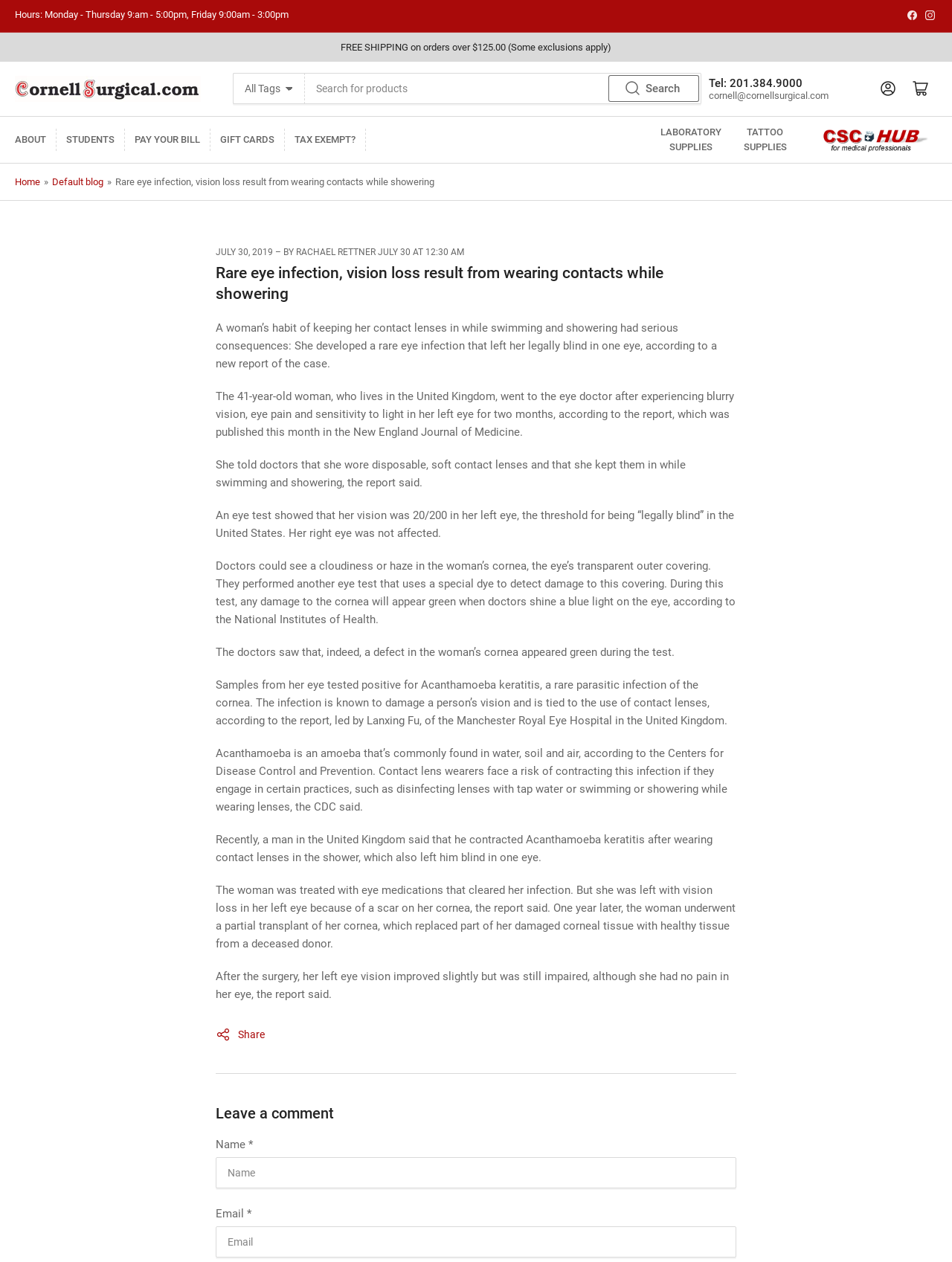Use the information in the screenshot to answer the question comprehensively: What is the topic of the blog post?

I determined the topic of the blog post by reading the heading element with the content 'Rare eye infection, vision loss result from wearing contacts while showering' and the surrounding static text elements that provide more details about the topic.